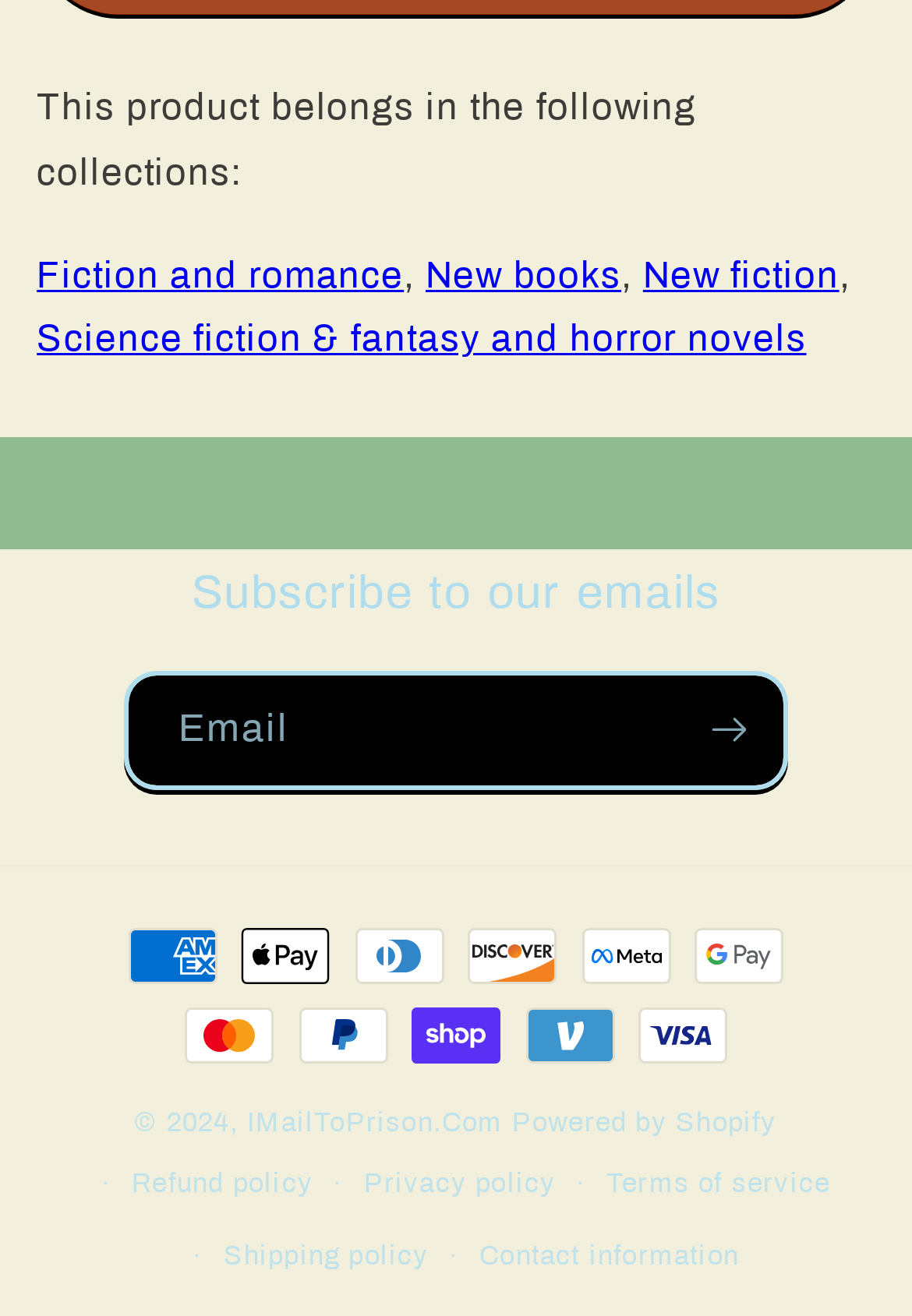Given the webpage screenshot and the description, determine the bounding box coordinates (top-left x, top-left y, bottom-right x, bottom-right y) that define the location of the UI element matching this description: Fiction and romance

[0.04, 0.193, 0.443, 0.223]